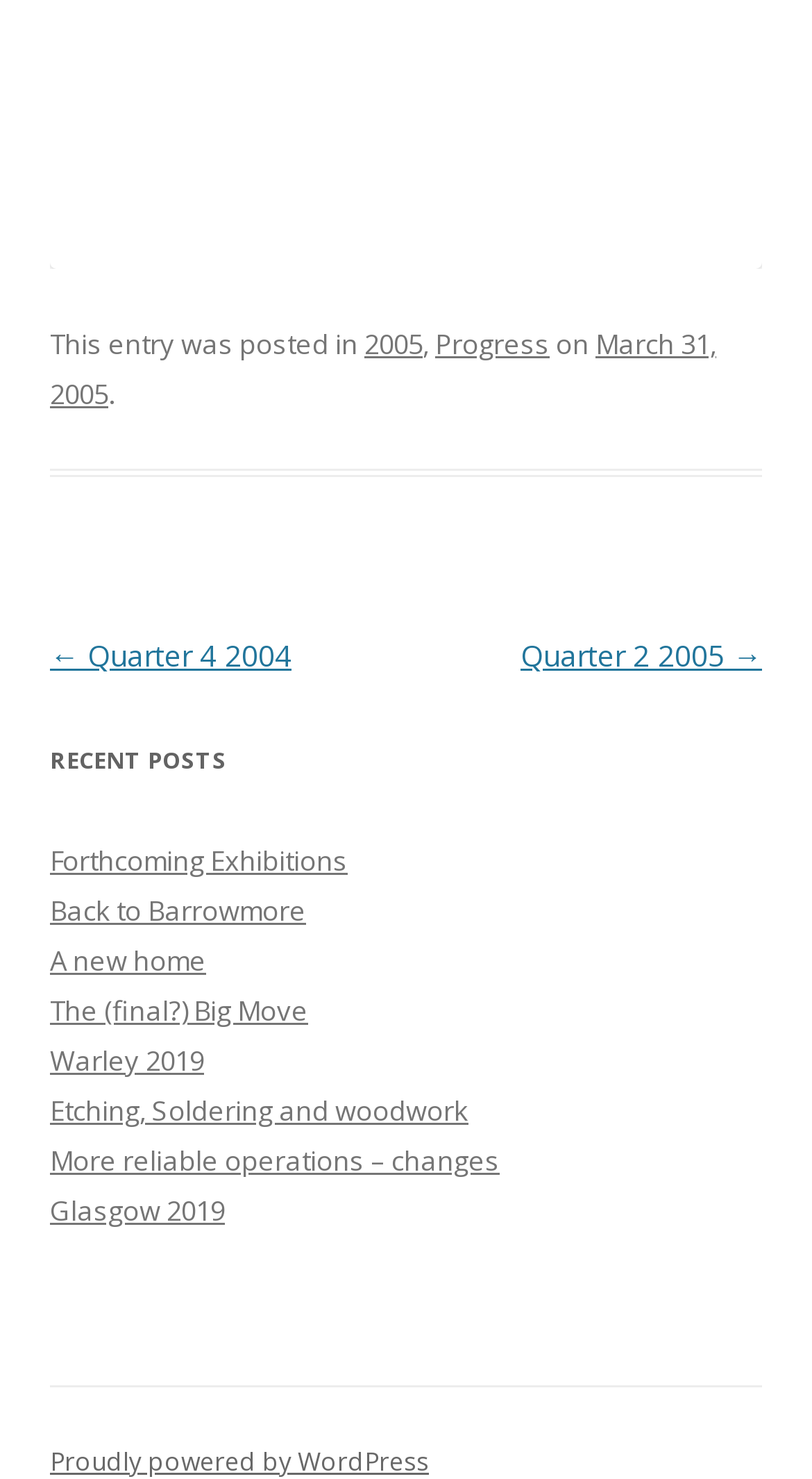Please locate the bounding box coordinates of the element that should be clicked to complete the given instruction: "go to next quarter".

[0.641, 0.43, 0.938, 0.457]